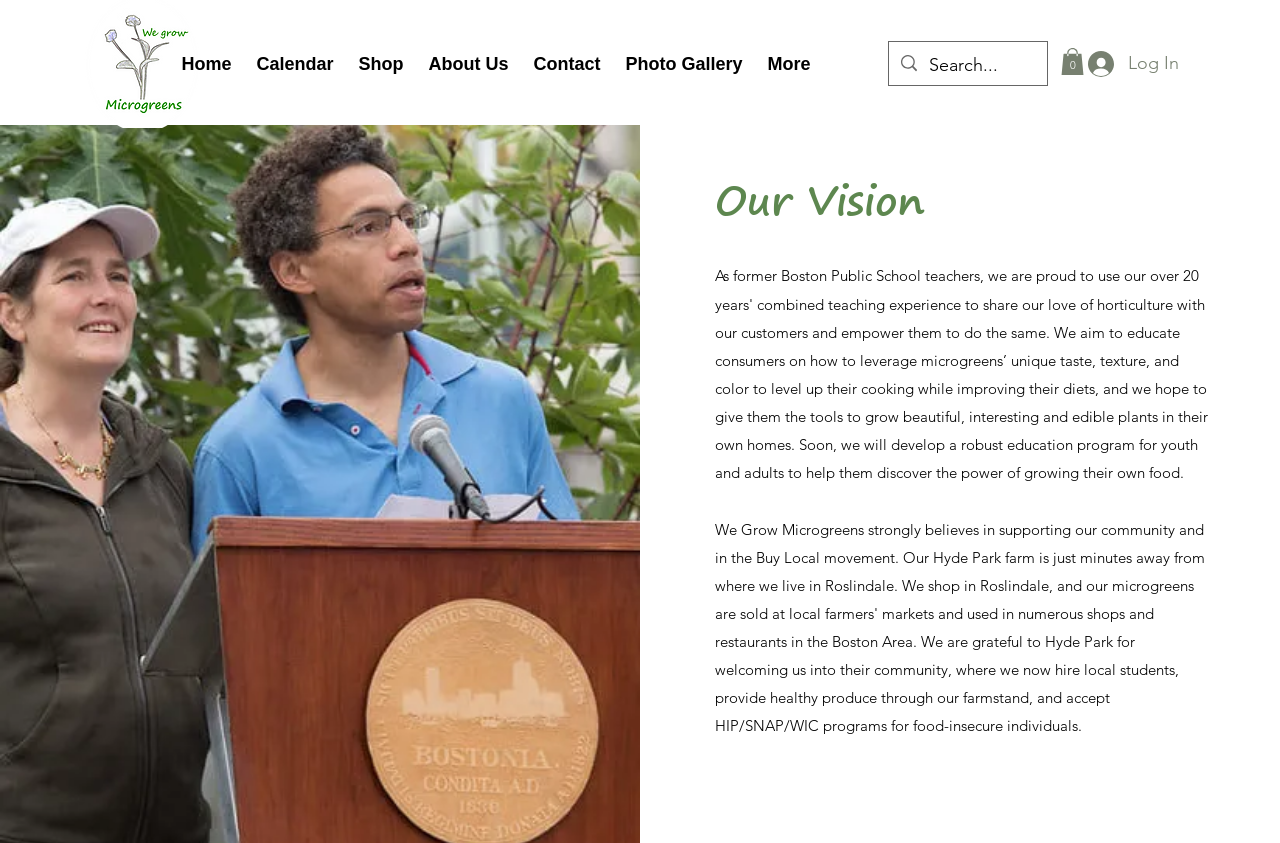Identify the bounding box coordinates of the region that needs to be clicked to carry out this instruction: "Go to About Us page". Provide these coordinates as four float numbers ranging from 0 to 1, i.e., [left, top, right, bottom].

[0.325, 0.062, 0.407, 0.089]